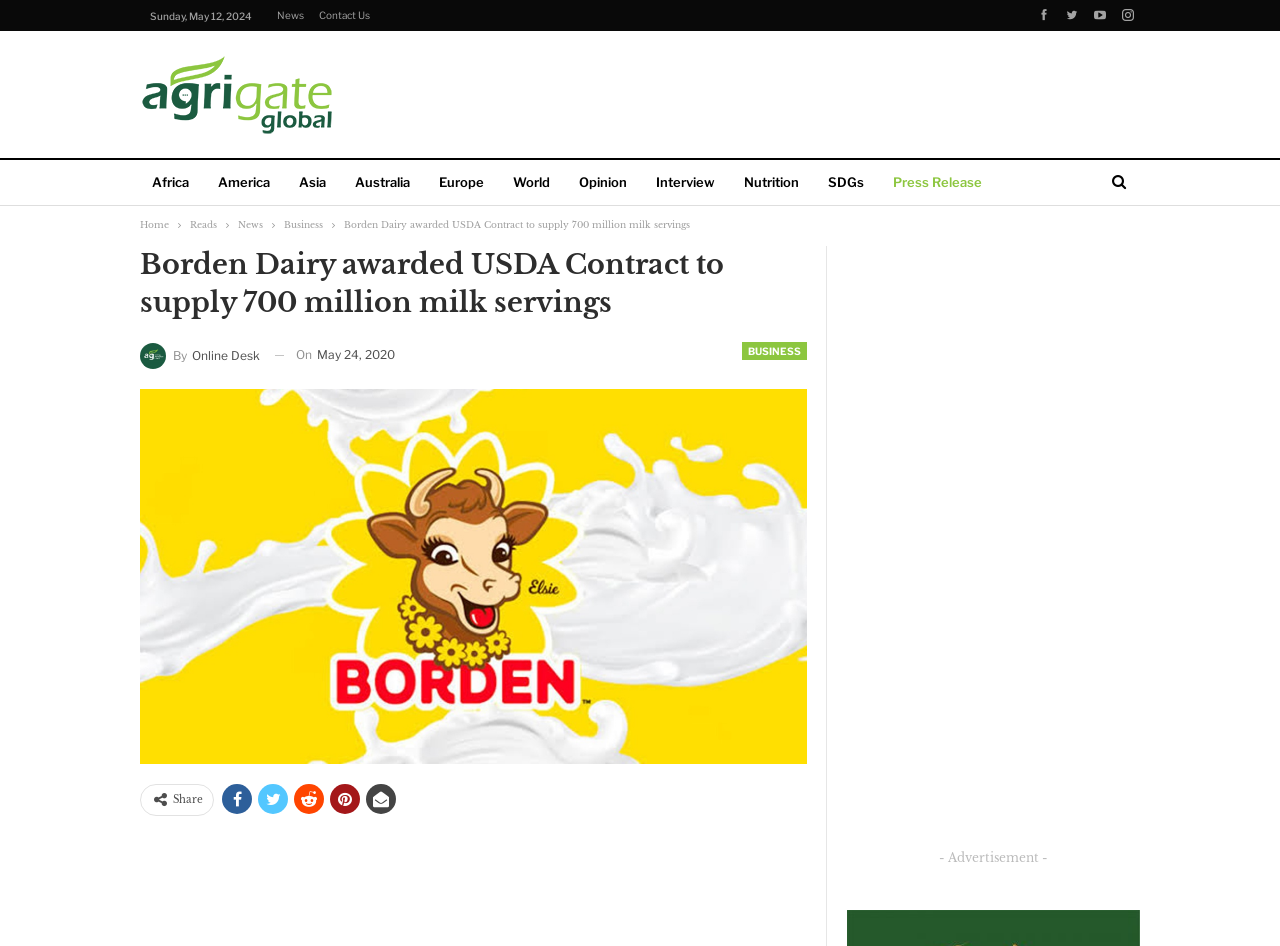Please find the bounding box for the UI element described by: "aria-label="Advertisement" name="aswift_0" title="Advertisement"".

[0.38, 0.049, 0.949, 0.144]